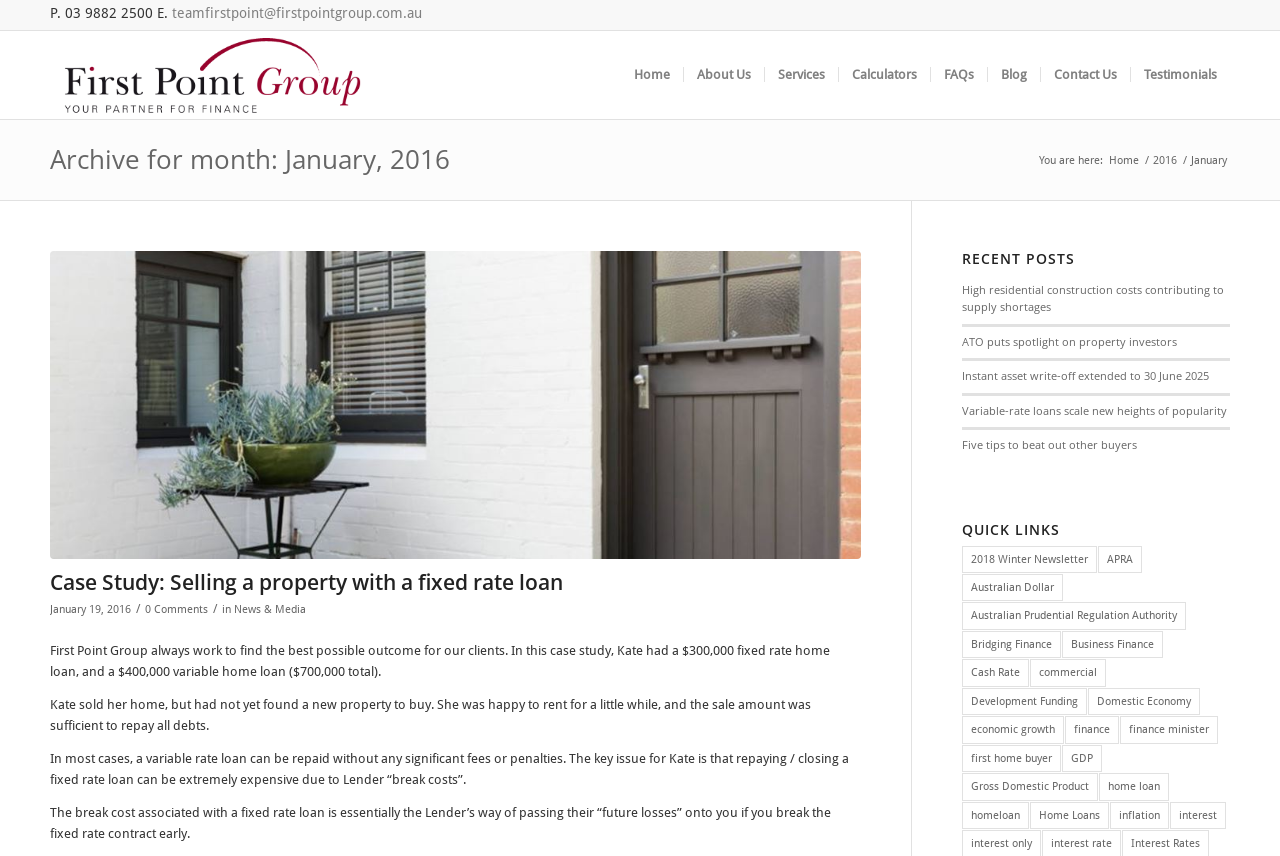Give a detailed account of the webpage, highlighting key information.

The webpage is a blog or news article page from First Point Group, a finance company. At the top, there is a logo and a navigation menu with links to various sections of the website, including Home, About Us, Services, Calculators, FAQs, Blog, Contact Us, and Testimonials.

Below the navigation menu, there is a heading that reads "Archive for month: January, 2016". This suggests that the page is an archive of articles or blog posts from January 2016.

The main content of the page is a case study titled "Case Study: Selling a property with a fixed rate loan". The article discusses a scenario where a client, Kate, sold her home but had not yet found a new property to buy, and the implications of repaying a fixed rate loan early. The article is divided into several paragraphs, with a brief summary at the top.

To the right of the main content, there are two sections: "You are here" and "Recent Posts". The "You are here" section shows the current location of the user within the website, with links to the Home page and the 2016 archive. The "Recent Posts" section lists several recent articles, including "High residential construction costs contributing to supply shortages", "ATO puts spotlight on property investors", and "Instant asset write-off extended to 30 June 2025".

Further down the page, there is a section titled "QUICK LINKS" that lists various categories of articles, including 2018 Winter Newsletter, APRA, Australian Dollar, and others. Each category has a link to a list of related articles.

At the top right corner of the page, there is a contact information section with a phone number and an email address.